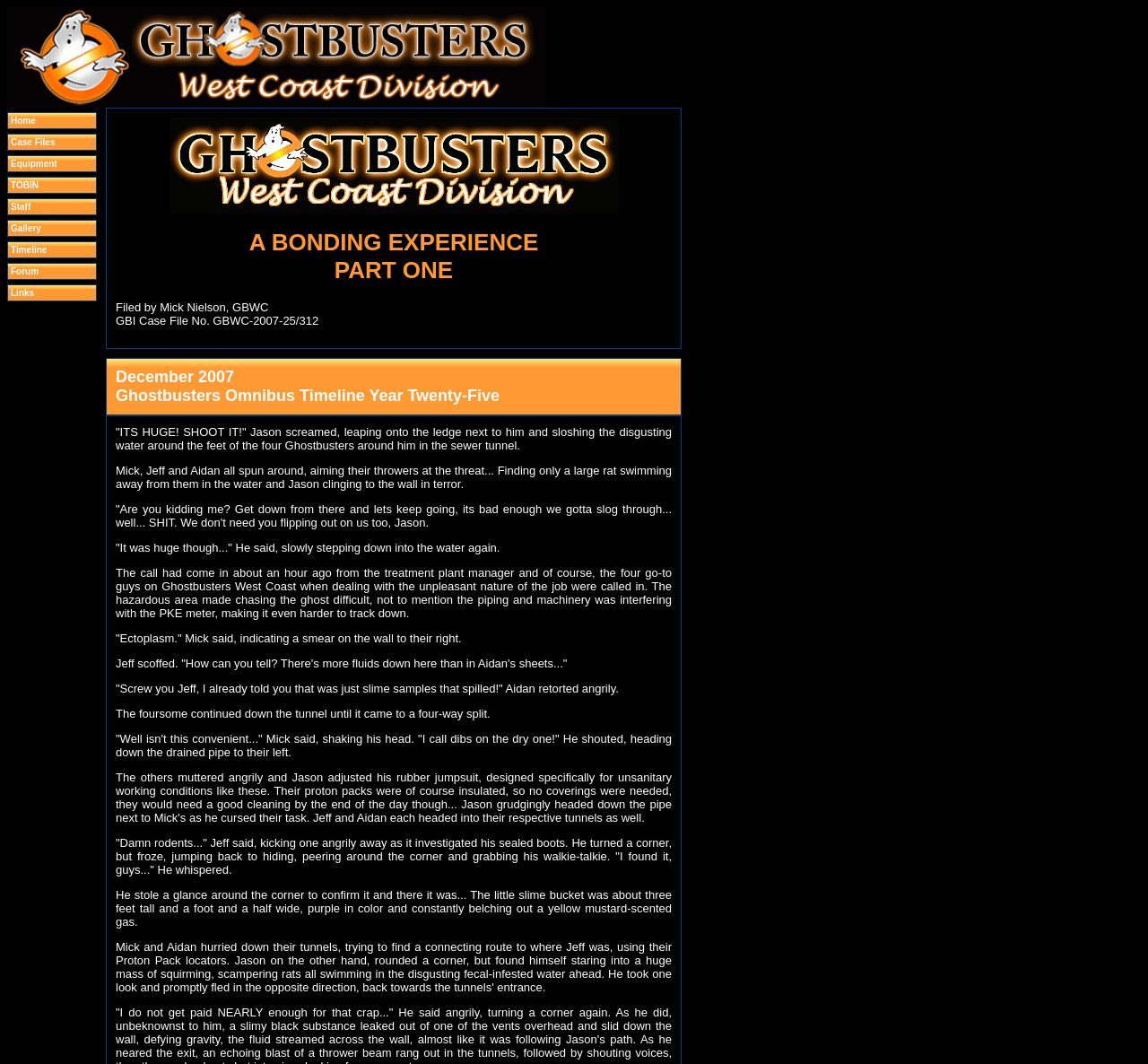Find the bounding box coordinates of the element I should click to carry out the following instruction: "Click the 'Forum' link".

[0.009, 0.25, 0.034, 0.26]